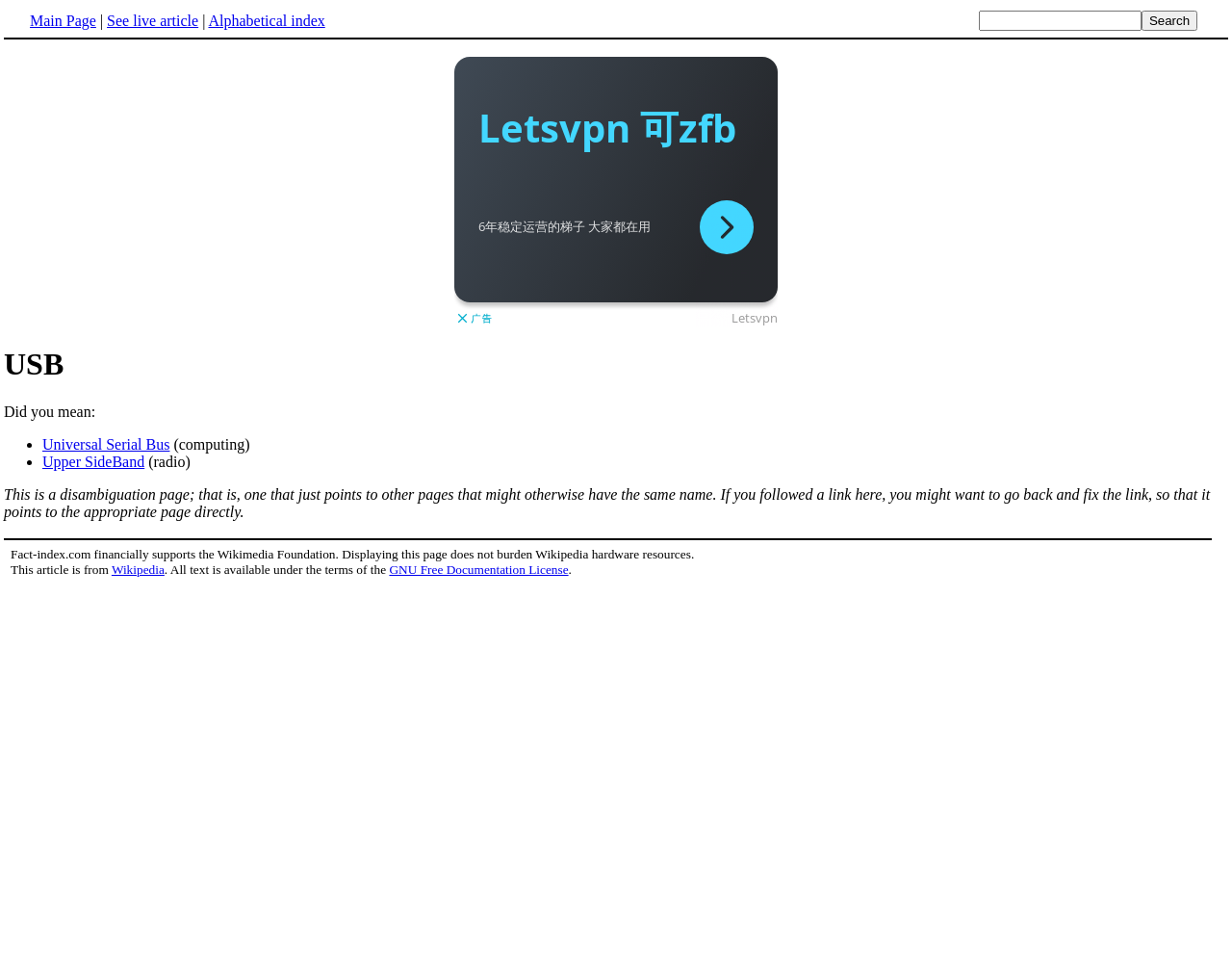Using a single word or phrase, answer the following question: 
How many list markers are there?

2